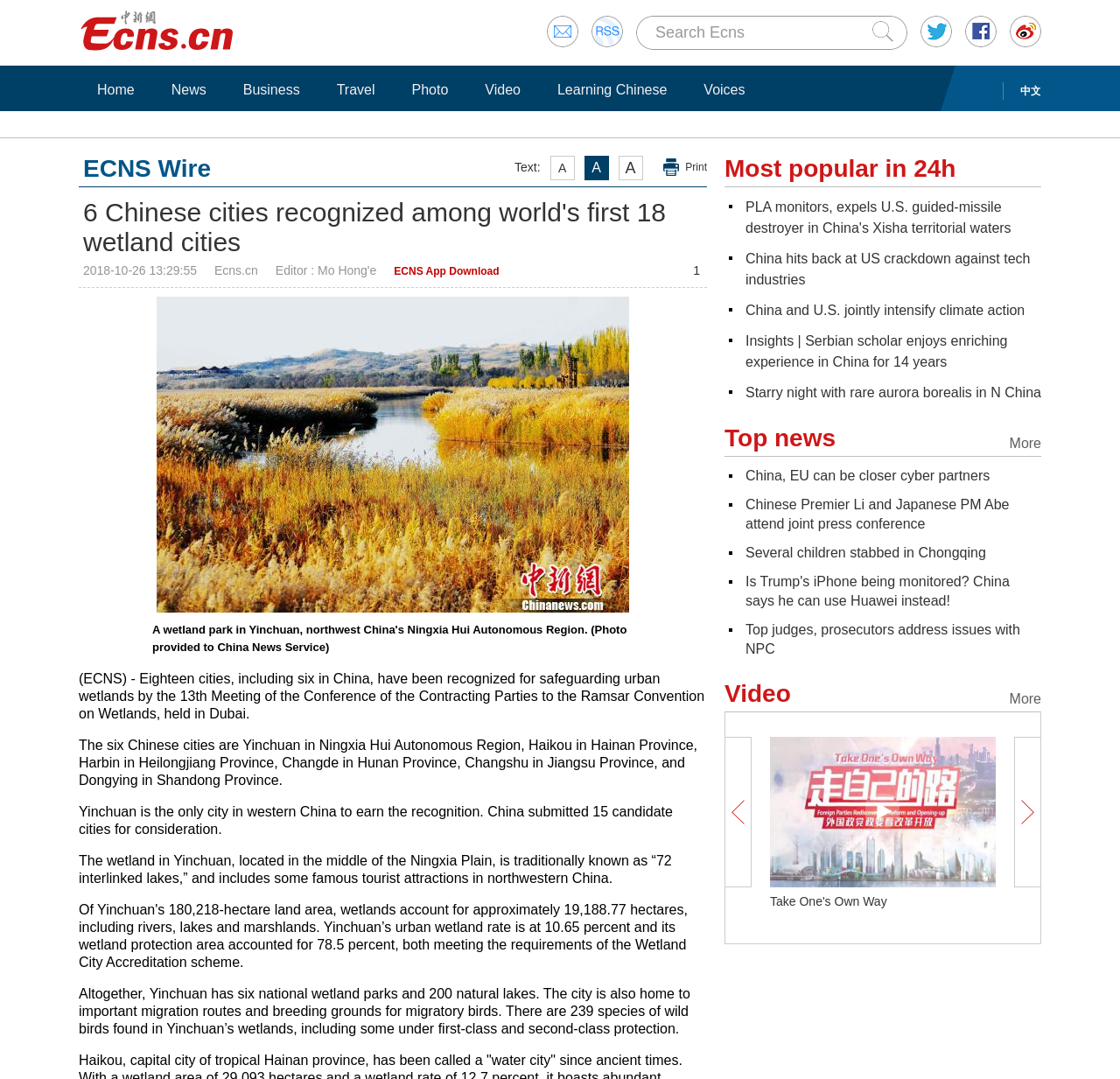Provide a single word or phrase answer to the question: 
What is the text of the first link on the webpage?

Home